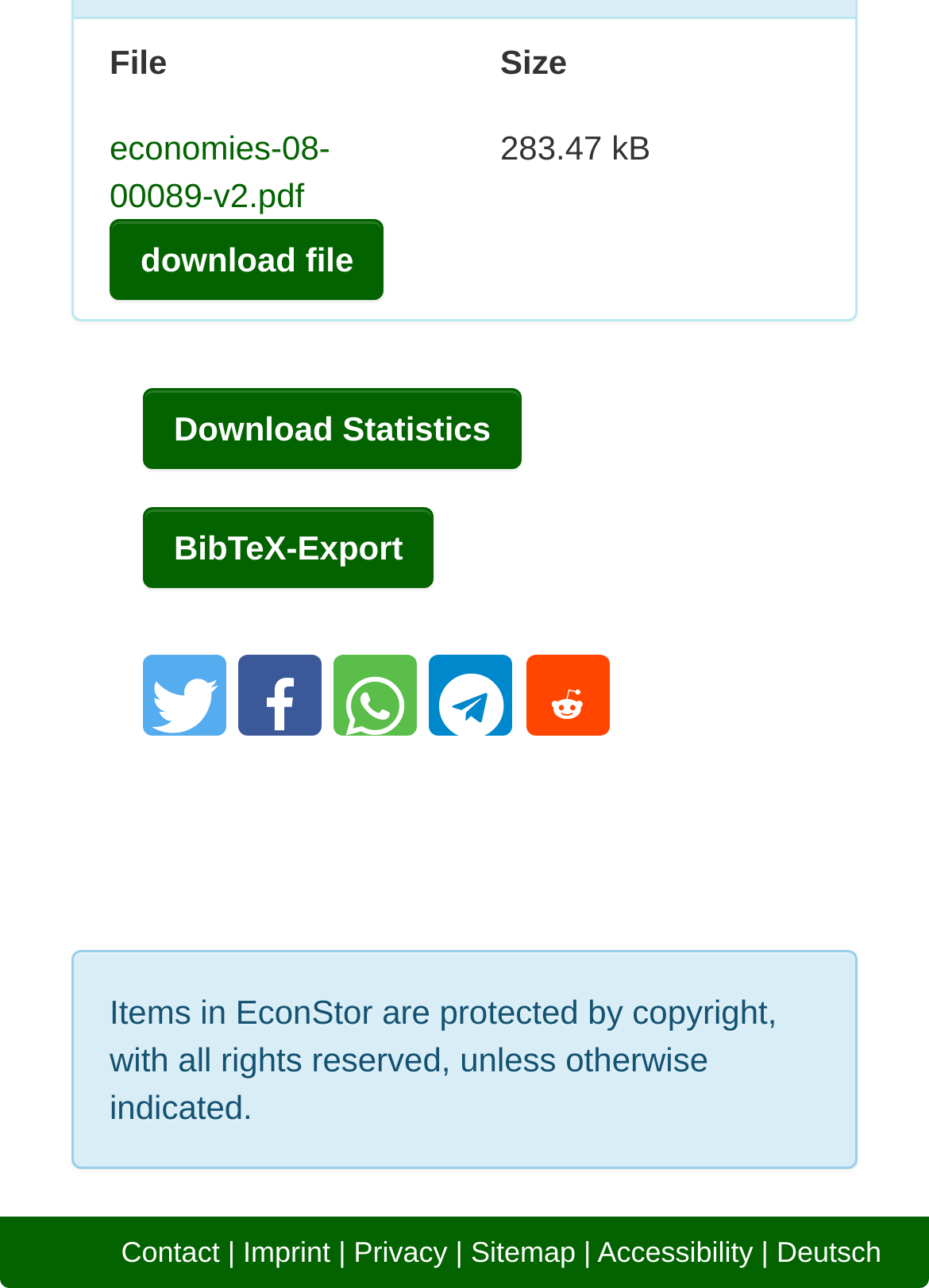What is the purpose of the 'Download Statistics' link?
Refer to the image and give a detailed response to the question.

The 'Download Statistics' link is likely used to view the statistics of how many times the file has been downloaded.